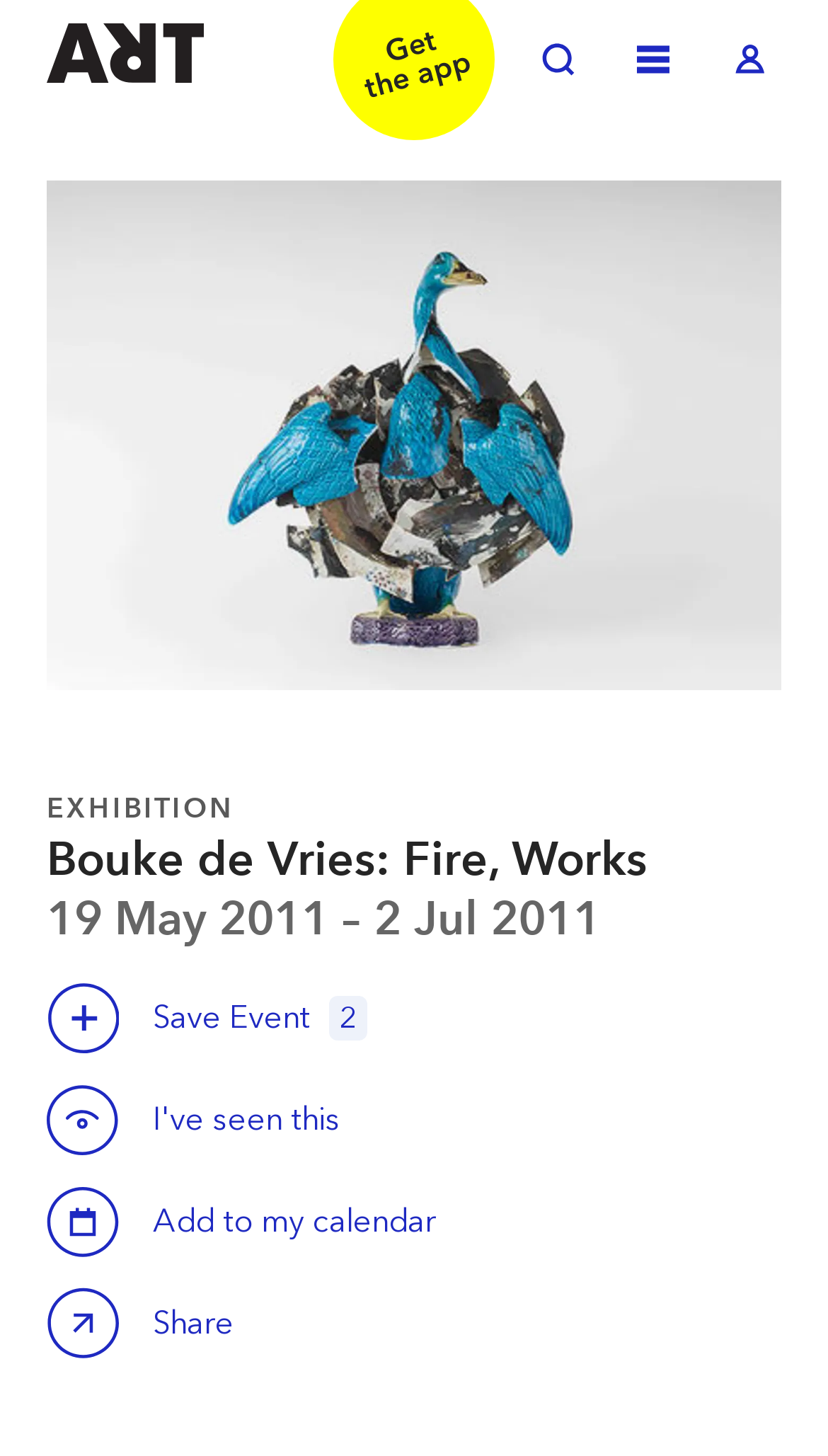Explain the webpage's layout and main content in detail.

The webpage is about an art exhibition titled "Bouke de Vries: Fire, Works" at Vegas Gallery in London. At the top left corner, there are three links: "Welcome to ArtRabbit", "Toggle Search", and "Toggle Menu", followed by "Toggle Log in" at the top right corner. 

Below these links, there is a large image that takes up most of the width of the page, showcasing the exhibition "Bouke de Vries: Fire, Works". 

On the left side of the page, there is a section with three headings: "EXHIBITION", "Bouke de Vries: Fire, Works", and "19 May 2011 – 2 Jul 2011", which provide details about the exhibition. 

Underneath the headings, there are three buttons: "Save this event", "Save this event" again, and "Calendar". The "Calendar" button has a text "Add to my calendar" next to it. 

At the bottom left corner, there is a "Share Bouke de Vries: Fire, Works" button.